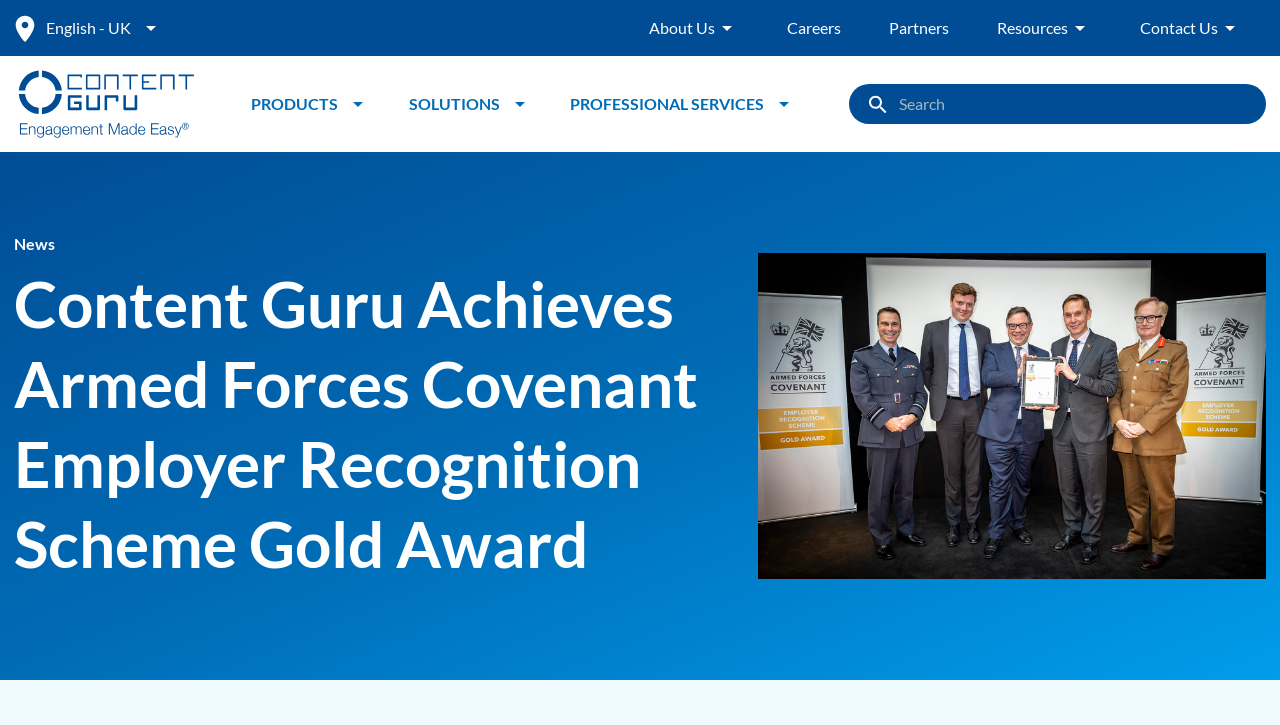Give a short answer to this question using one word or a phrase:
What is the company name?

Content Guru